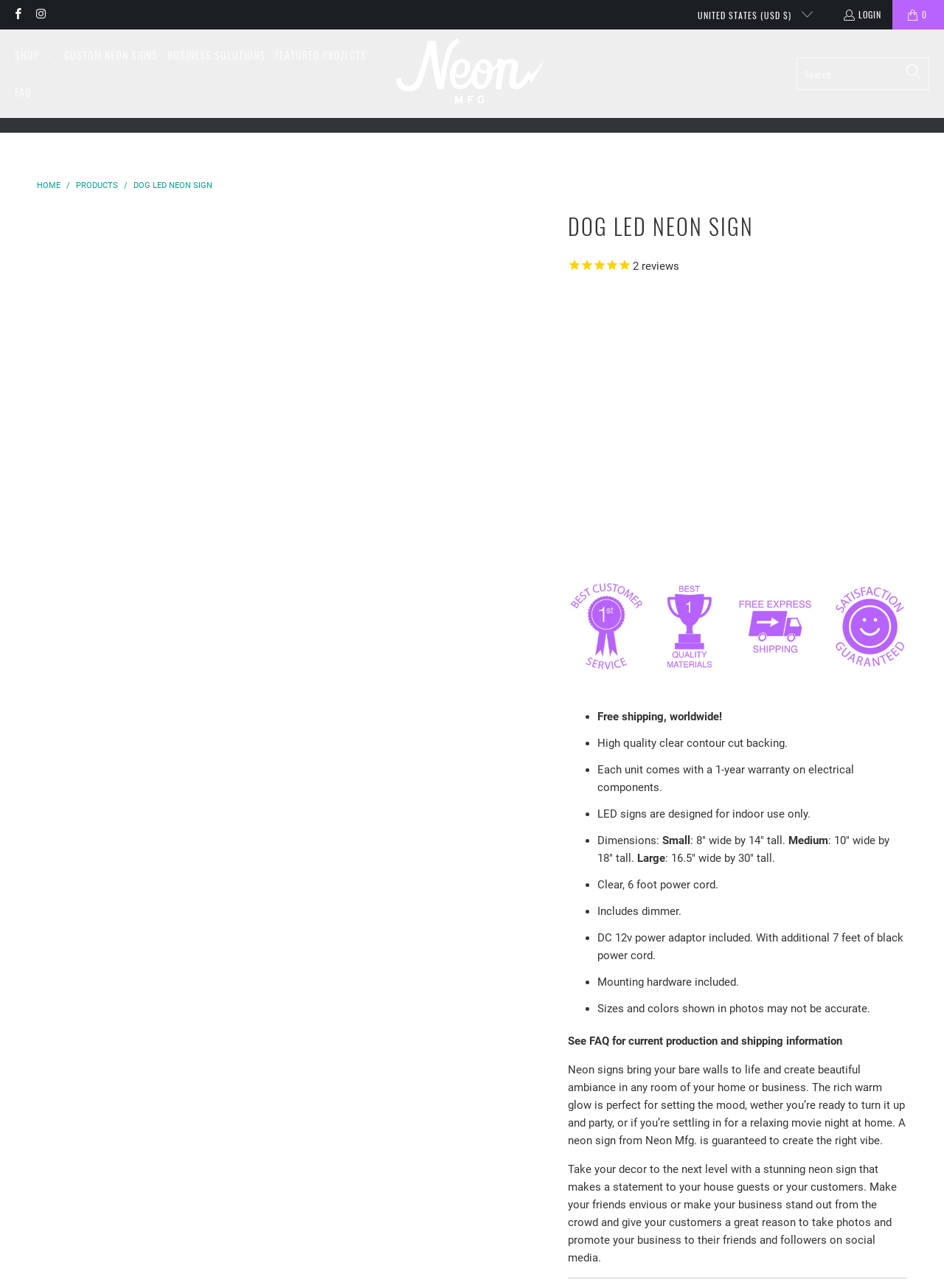Given the content of the image, can you provide a detailed answer to the question?
What is the warranty period for the electrical components?

I found the answer by looking at the list marker element with the text 'Each unit comes with a 1-year warranty on electrical components.' which indicates that the warranty period for the electrical components is 1 year.